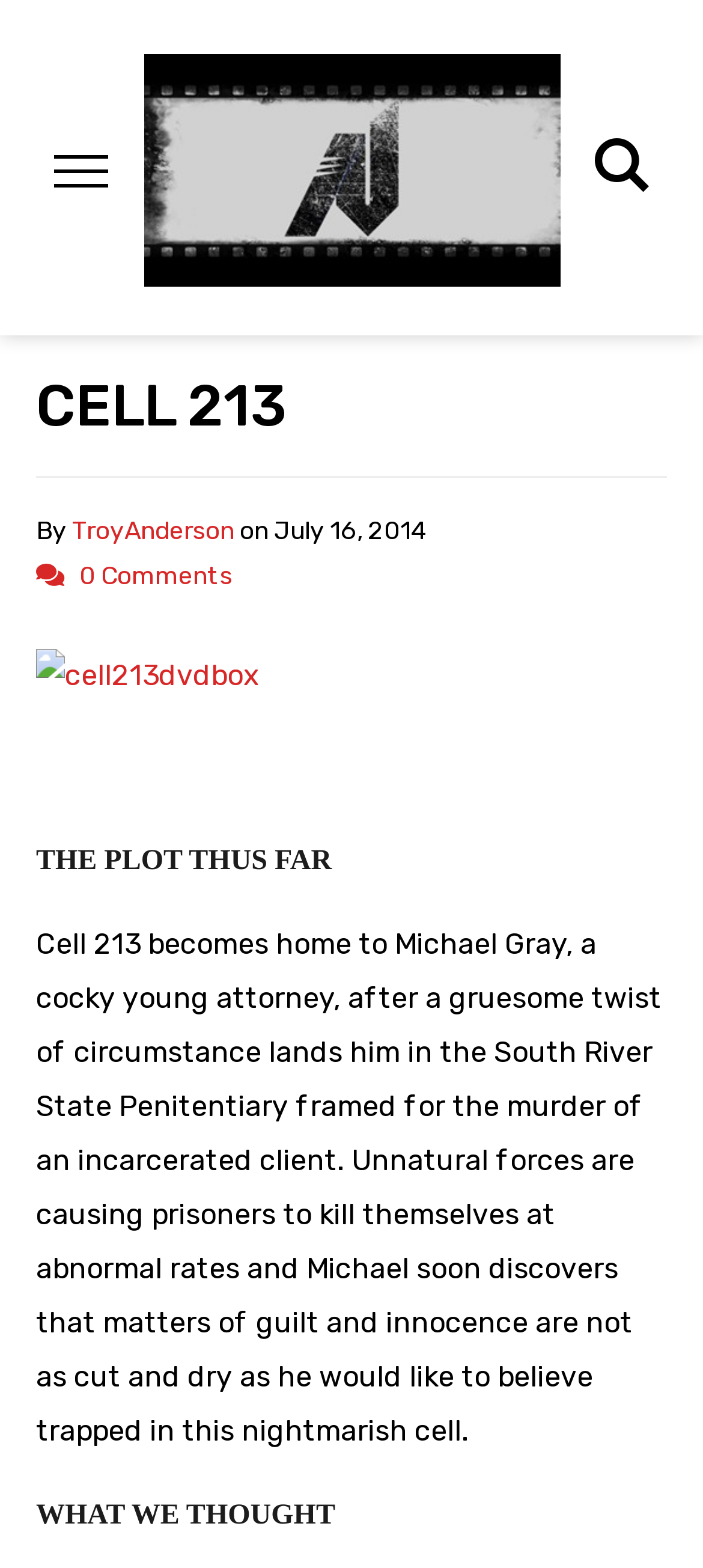Predict the bounding box coordinates for the UI element described as: "0 Comments". The coordinates should be four float numbers between 0 and 1, presented as [left, top, right, bottom].

[0.113, 0.358, 0.331, 0.378]